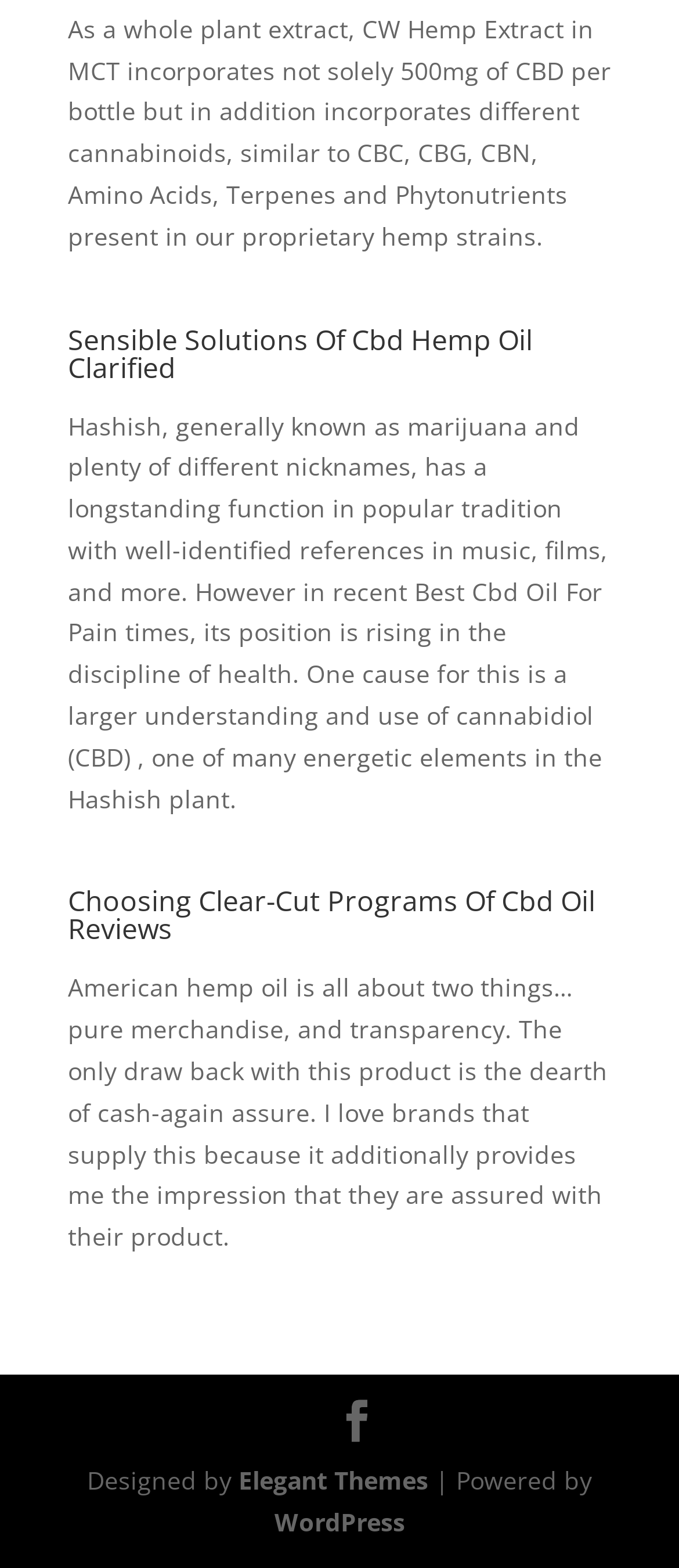What is the platform used to power the webpage?
Utilize the image to construct a detailed and well-explained answer.

The webpage has a footer section that mentions 'Powered by WordPress', indicating that the platform used to power the webpage is WordPress.